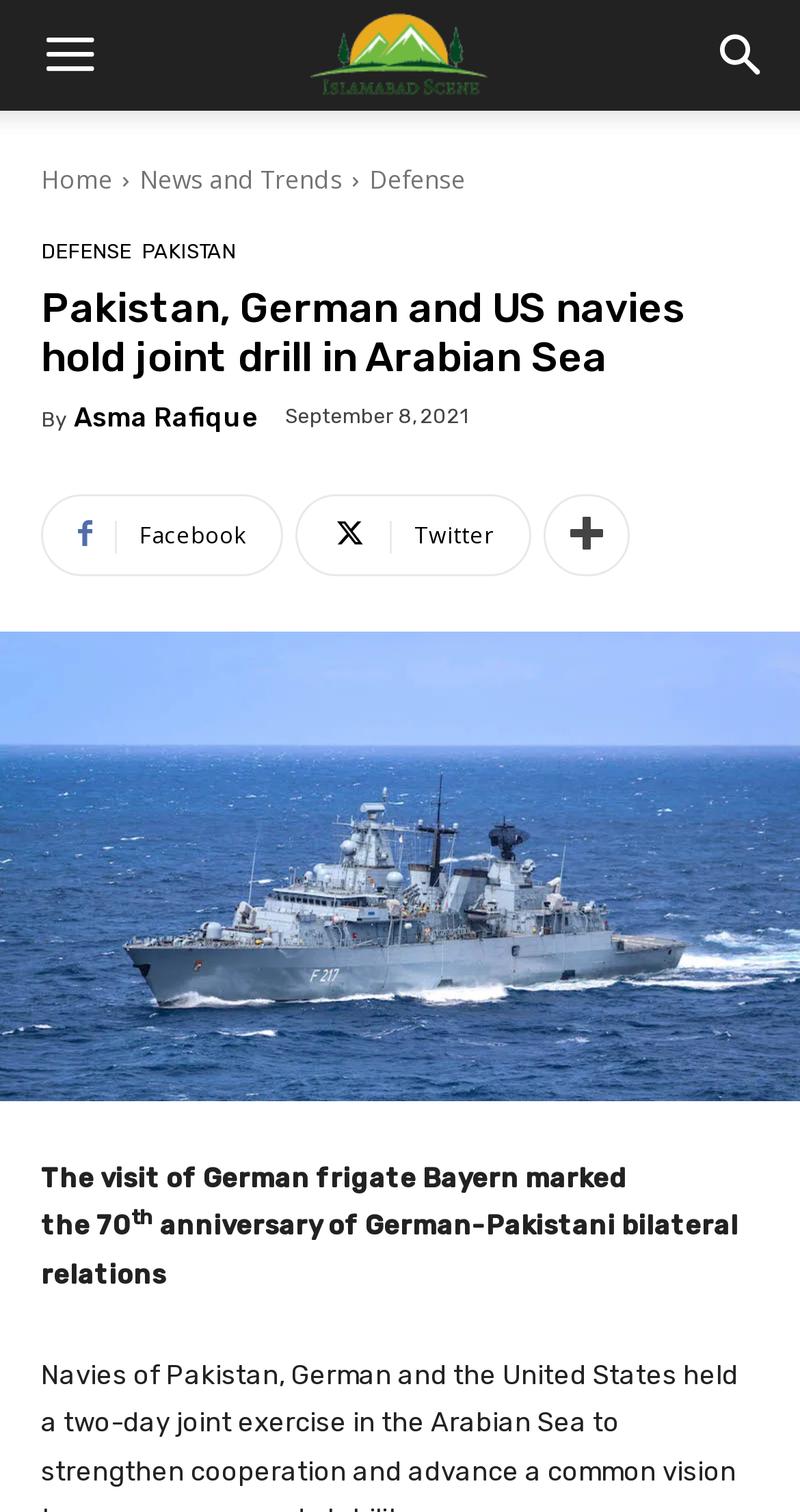Can you find the bounding box coordinates for the element to click on to achieve the instruction: "Share on Facebook"?

[0.051, 0.327, 0.354, 0.381]